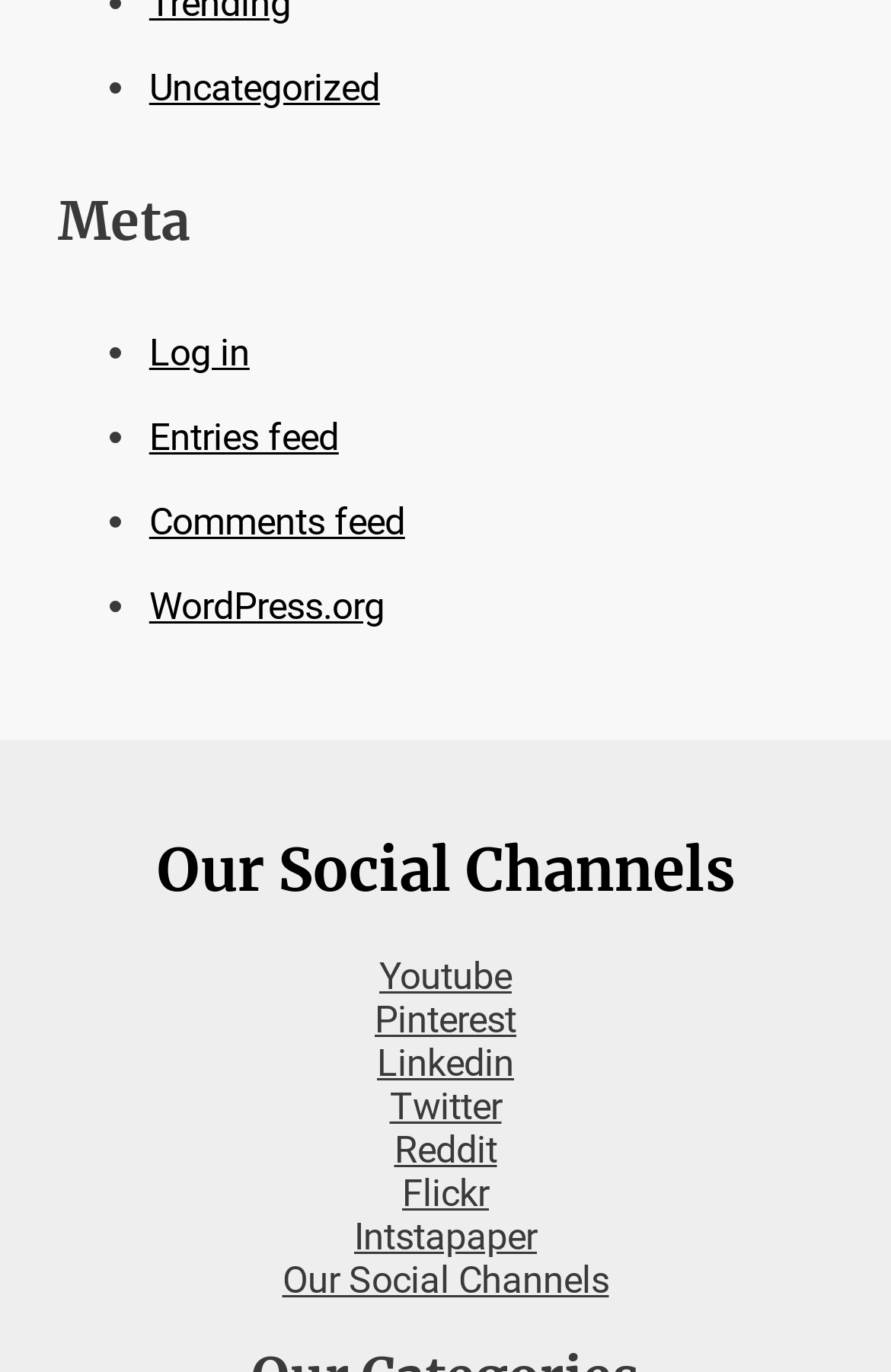Could you highlight the region that needs to be clicked to execute the instruction: "Visit WordPress.org"?

[0.167, 0.426, 0.431, 0.458]